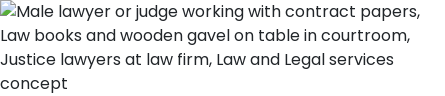Examine the image and give a thorough answer to the following question:
What is the purpose of the wooden gavel?

The wooden gavel is an essential tool of the judicial system, and its presence in the image emphasizes the serious and formal nature of legal proceedings, highlighting the importance of the legal context in which the male figure is working.